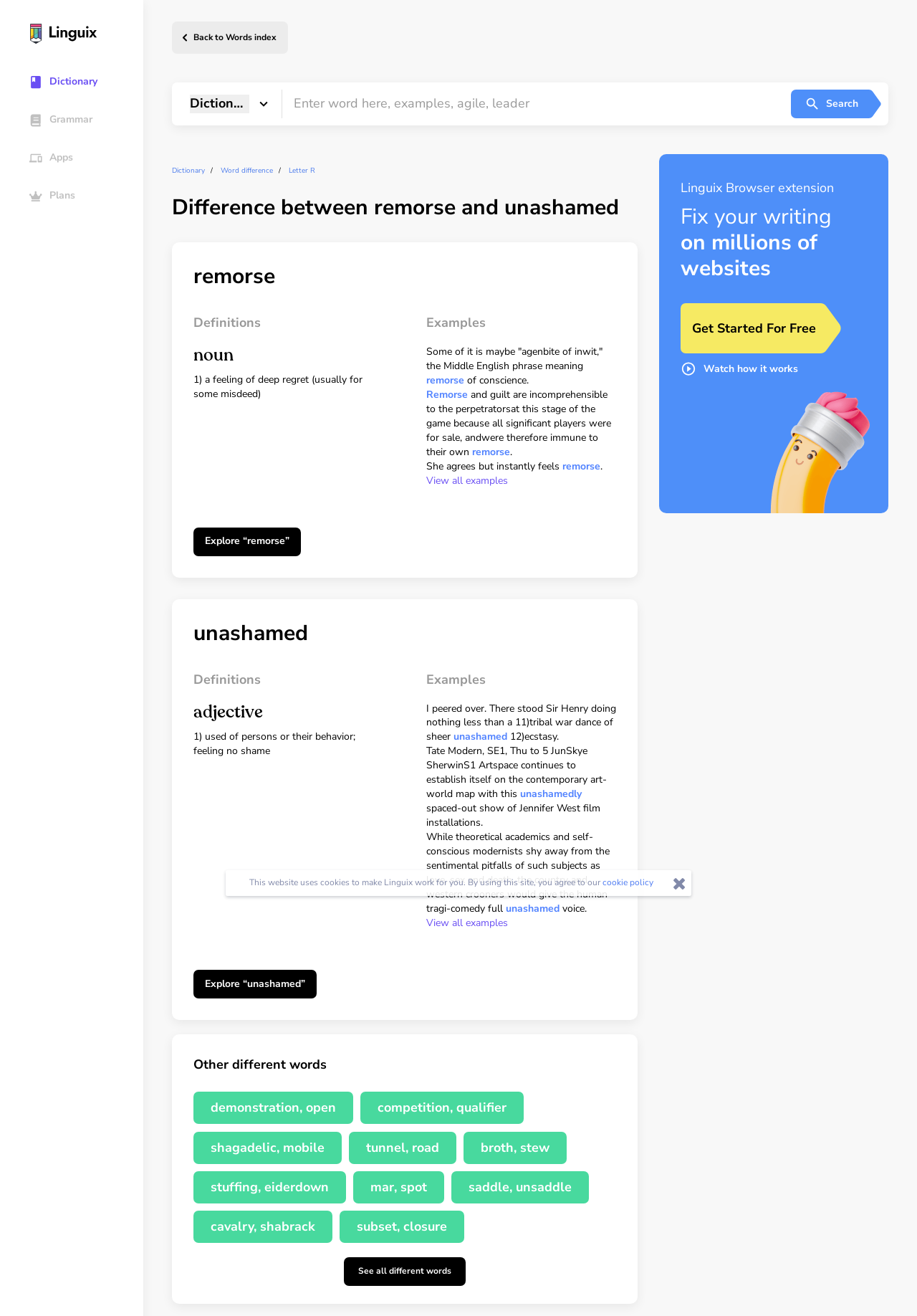Please identify the coordinates of the bounding box for the clickable region that will accomplish this instruction: "View all examples of 'unashamed'".

[0.465, 0.696, 0.554, 0.707]